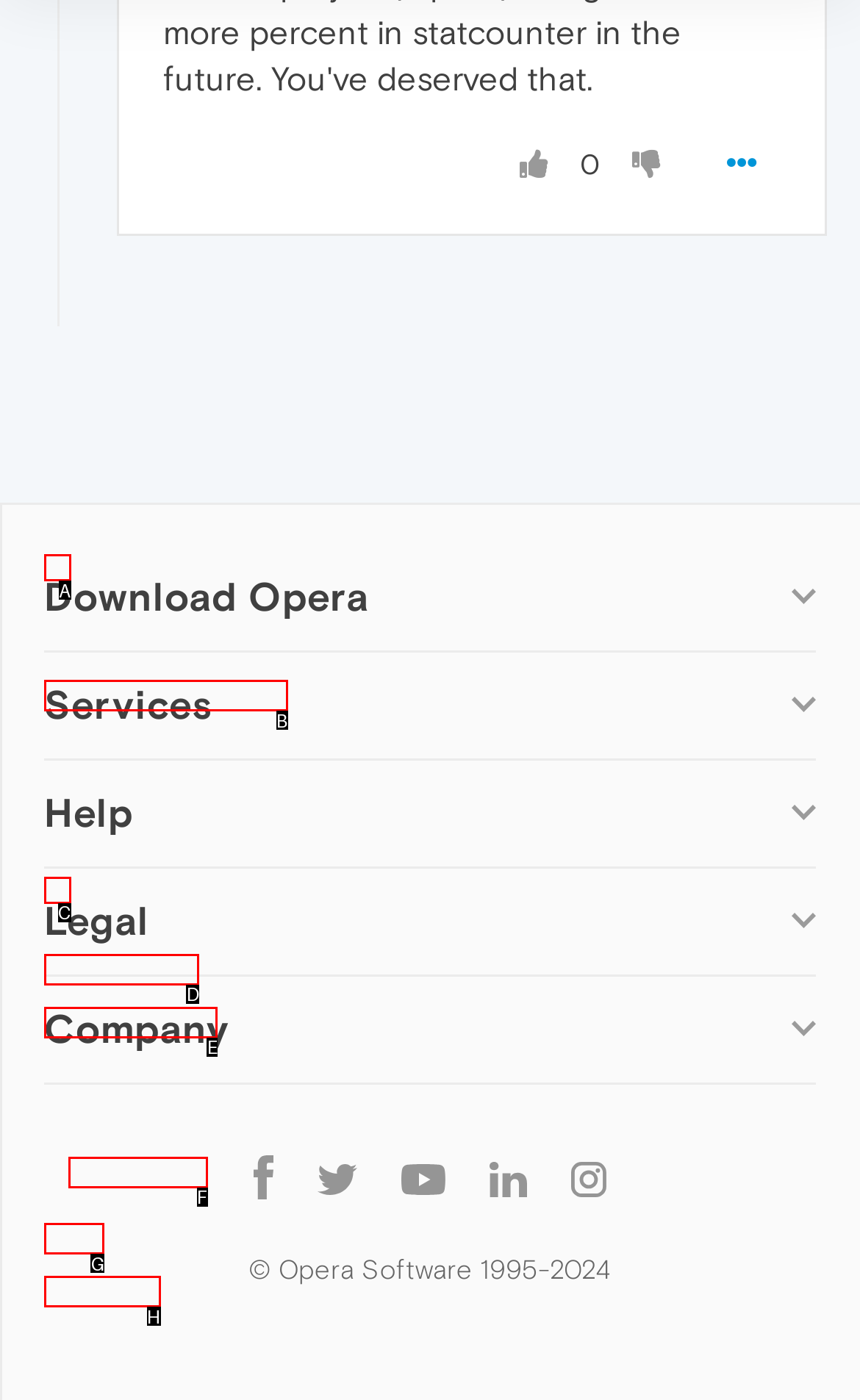Given the element description: Jobs, choose the HTML element that aligns with it. Indicate your choice with the corresponding letter.

G